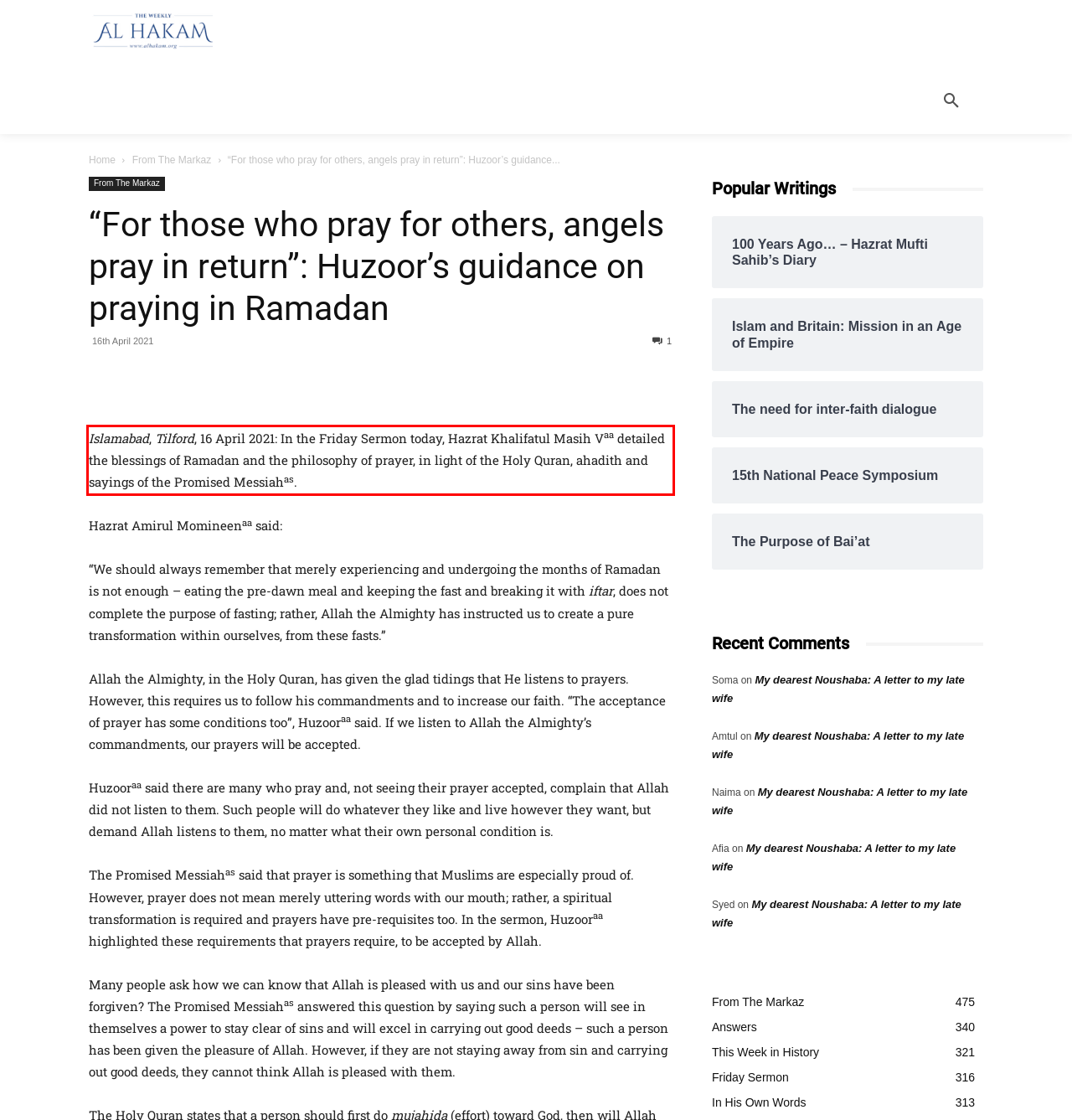You are provided with a screenshot of a webpage containing a red bounding box. Please extract the text enclosed by this red bounding box.

Islamabad, Tilford, 16 April 2021: In the Friday Sermon today, Hazrat Khalifatul Masih Vaa detailed the blessings of Ramadan and the philosophy of prayer, in light of the Holy Quran, ahadith and sayings of the Promised Messiahas.